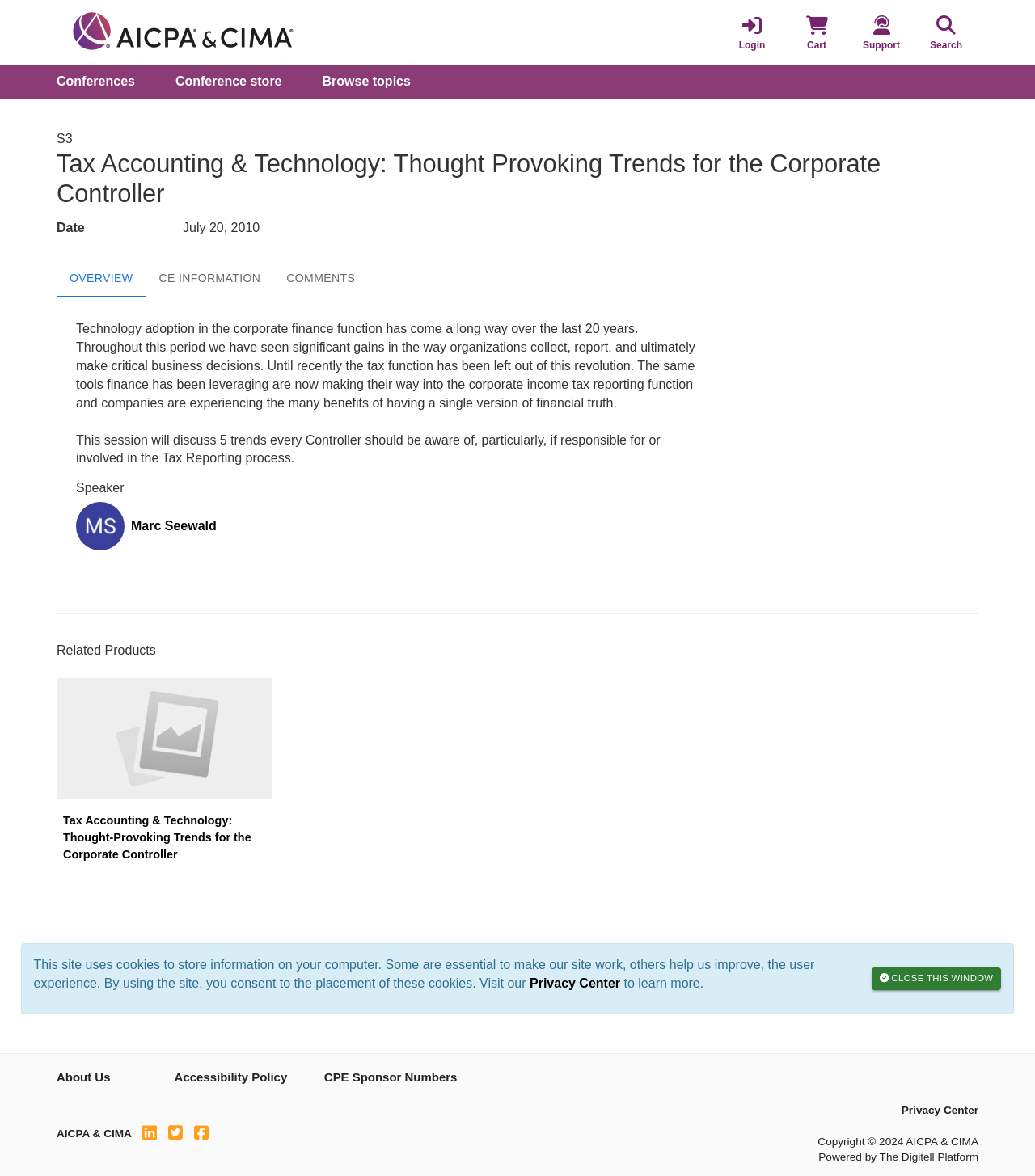What organization is associated with this webpage?
Please provide a comprehensive answer based on the contents of the image.

The link 'AICPA & CIMA' and the image 'AICPA & CIMA' suggest that the organization associated with this webpage is AICPA & CIMA.